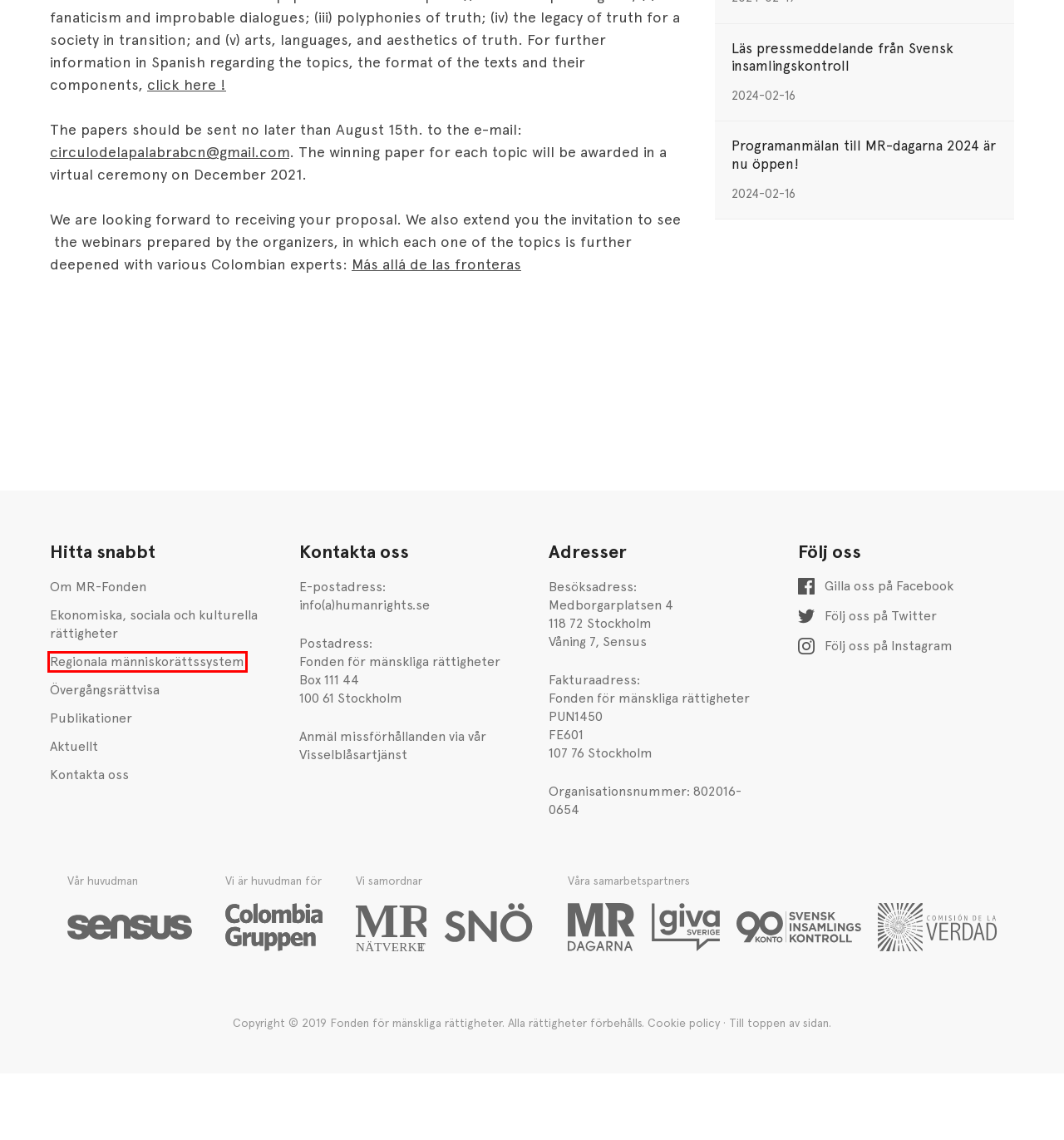Analyze the screenshot of a webpage featuring a red rectangle around an element. Pick the description that best fits the new webpage after interacting with the element inside the red bounding box. Here are the candidates:
A. Övergångsrättvisa - Fonden för mänskliga rättigheter (MR-Fonden)
B. Organisationer med 90-konton | Svensk Insamlingskontroll
C. Regionala människorättssystem - Fonden för mänskliga rättigheter (MR-Fonden)
D. Ekonomiska, sociala och kulturella rättigheter - Fonden för mänskliga rättigheter (MR-Fonden)
E. Colombiagruppen |
F. Läs pressmeddelande från Svensk insamlingskontroll - Fonden för mänskliga rättigheter (MR-Fonden)
G. Visselblåsartjänst - Fonden för mänskliga rättigheter (MR-Fonden)
H. Nätverk vi samordnar - Fonden för mänskliga rättigheter (MR-Fonden)

C